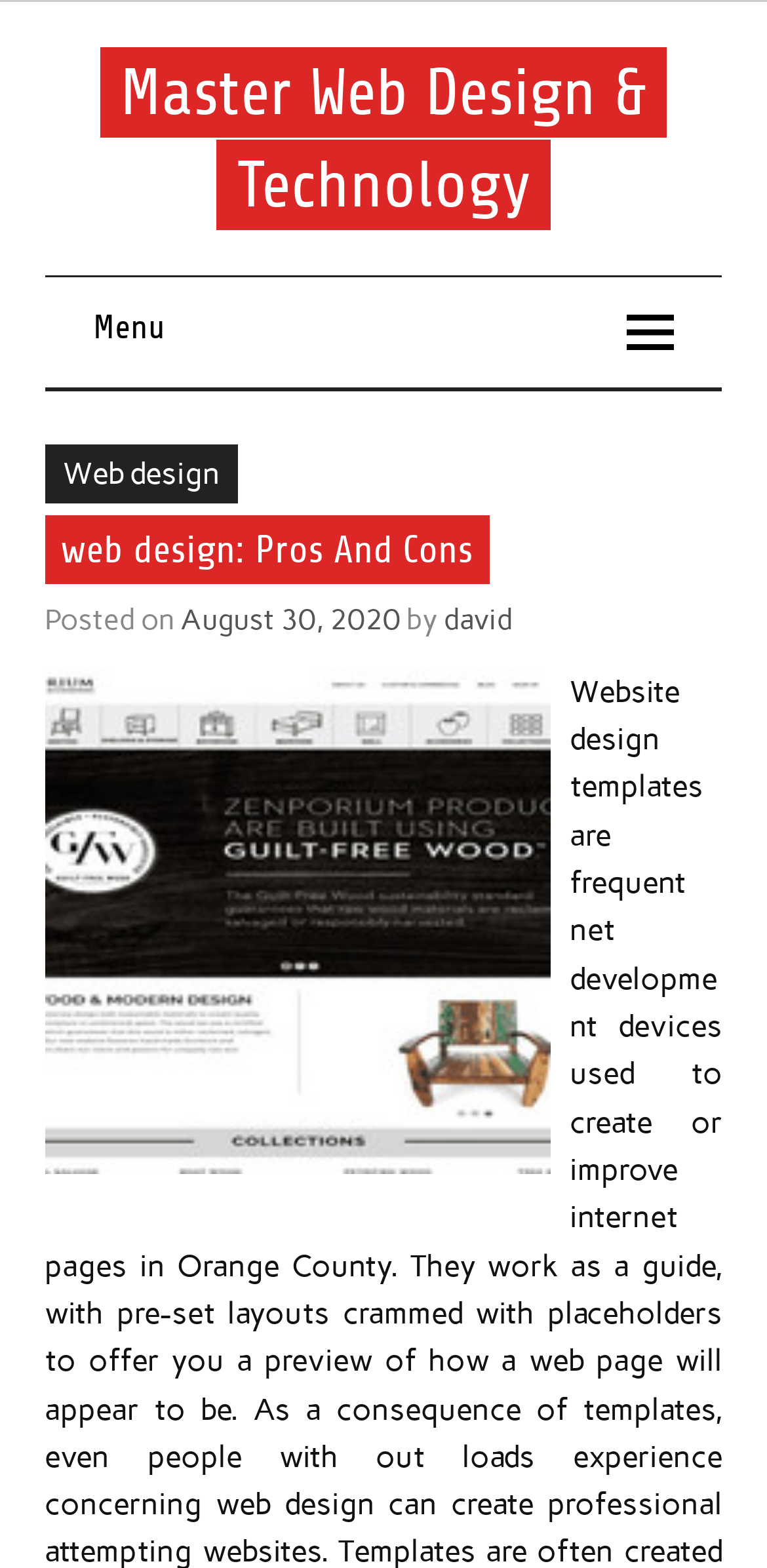Identify the bounding box of the UI component described as: "Menu".

[0.058, 0.176, 0.942, 0.249]